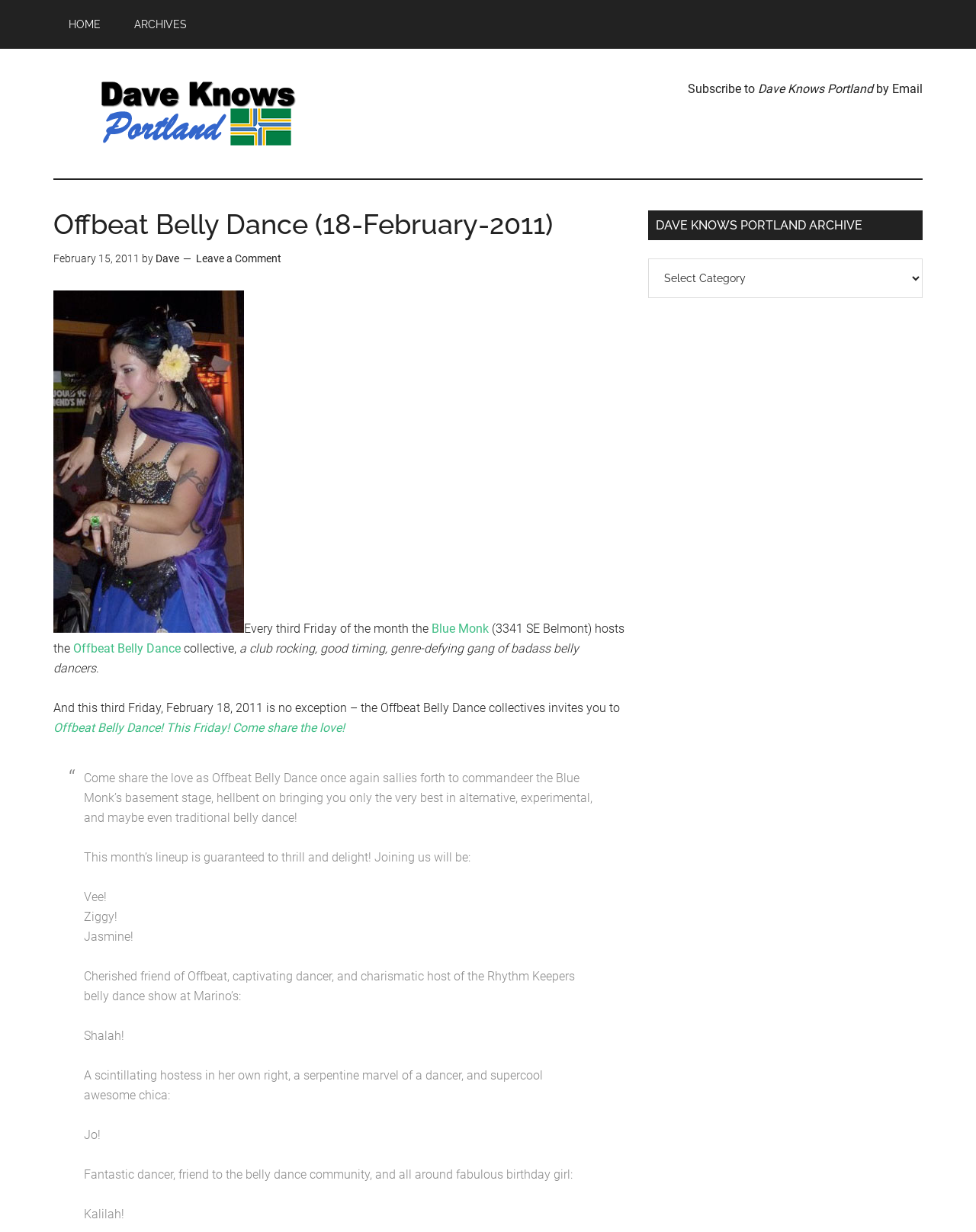Carefully examine the image and provide an in-depth answer to the question: Who is the host of the Rhythm Keepers belly dance show?

The webpage mentions that 'Cherished friend of Offbeat, captivating dancer, and charismatic host of the Rhythm Keepers belly dance show at Marino’s: Shalah!' which indicates that Shalah is the host of the Rhythm Keepers belly dance show.